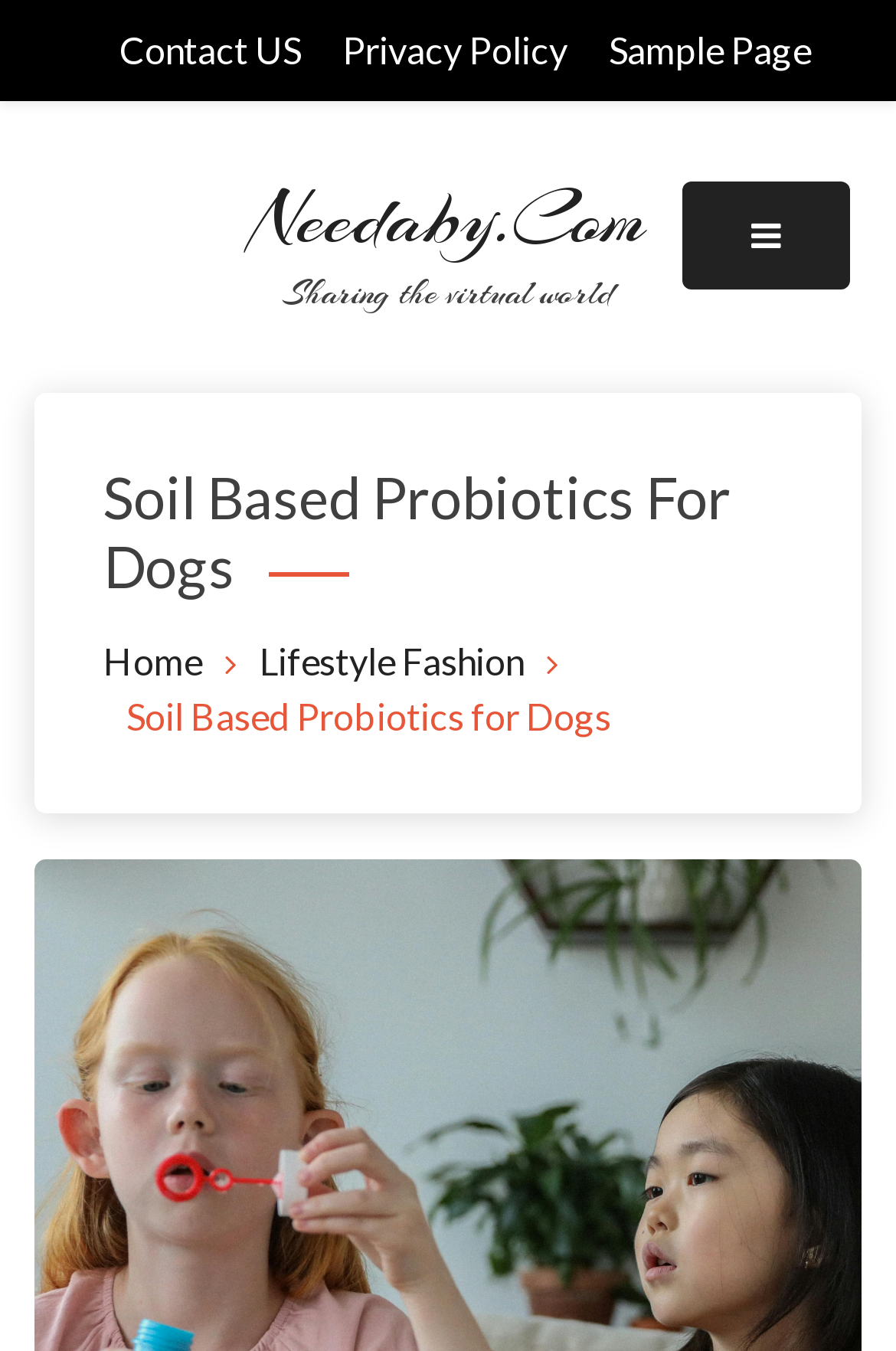What is the name of the website?
Based on the visual, give a brief answer using one word or a short phrase.

Needaby.Com